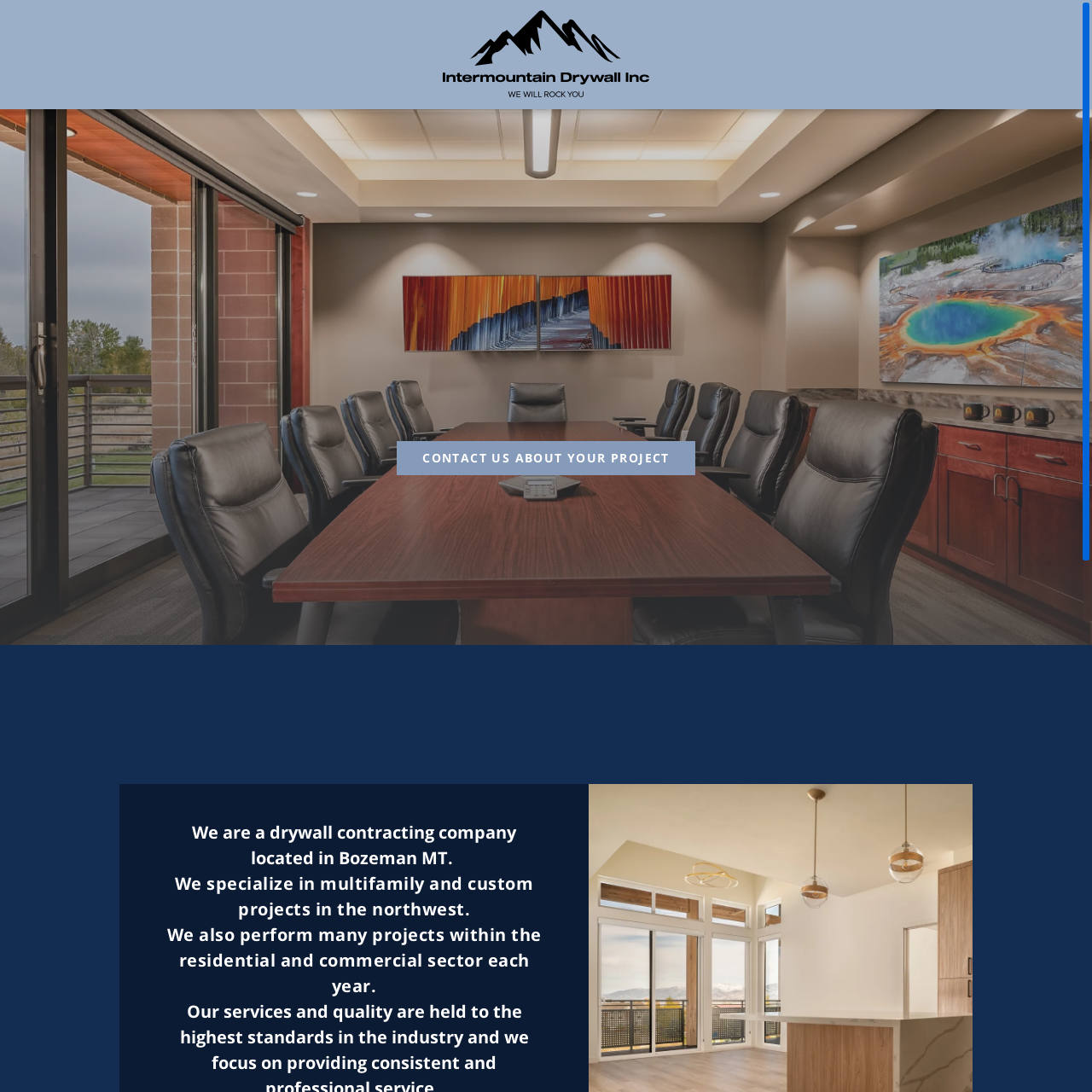Please predict the bounding box coordinates (top-left x, top-left y, bottom-right x, bottom-right y) for the UI element in the screenshot that fits the description: parent_node: SERVICES

[0.405, 0.009, 0.595, 0.089]